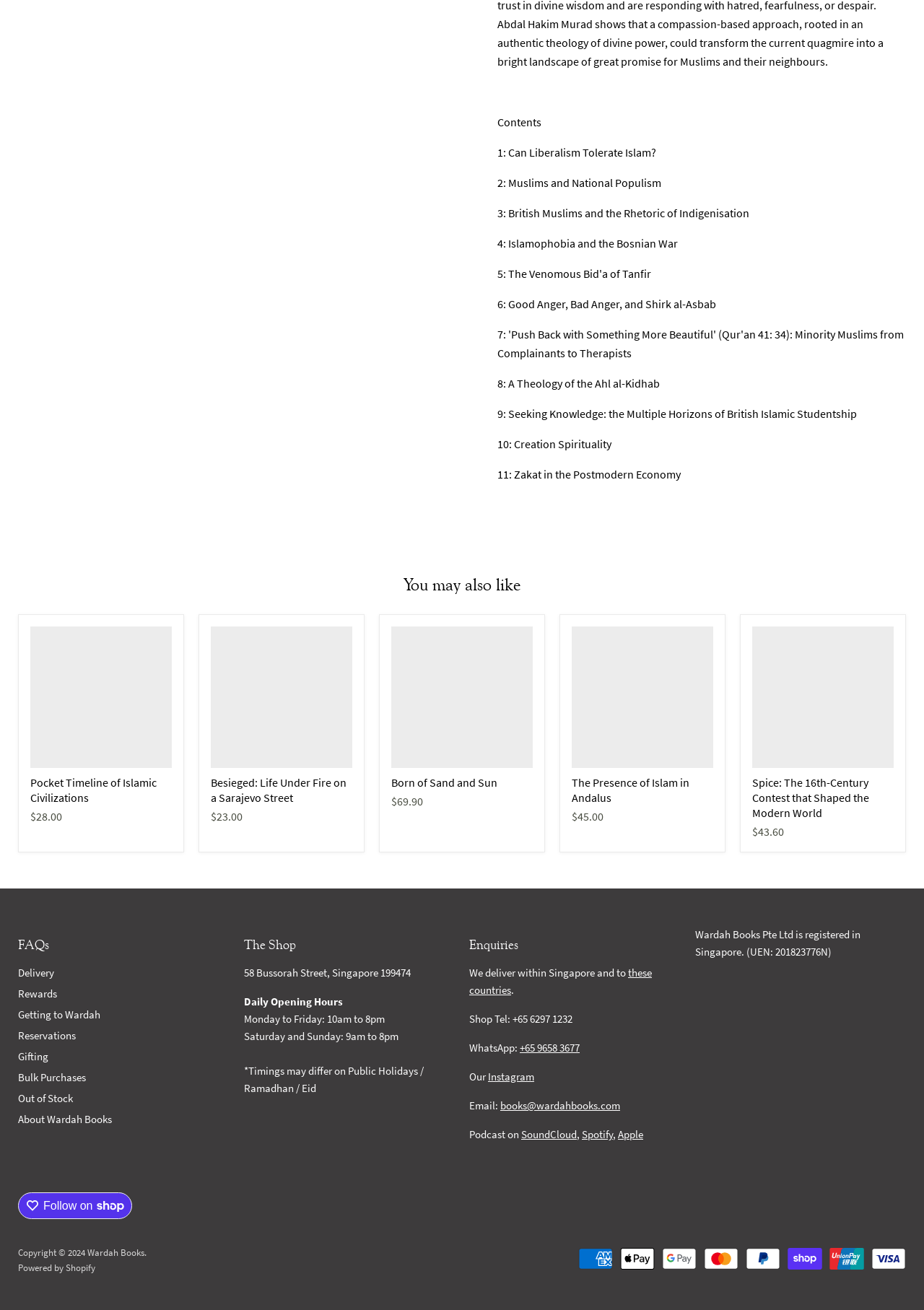Locate the bounding box coordinates of the element's region that should be clicked to carry out the following instruction: "View 'FAQs'". The coordinates need to be four float numbers between 0 and 1, i.e., [left, top, right, bottom].

[0.02, 0.707, 0.232, 0.736]